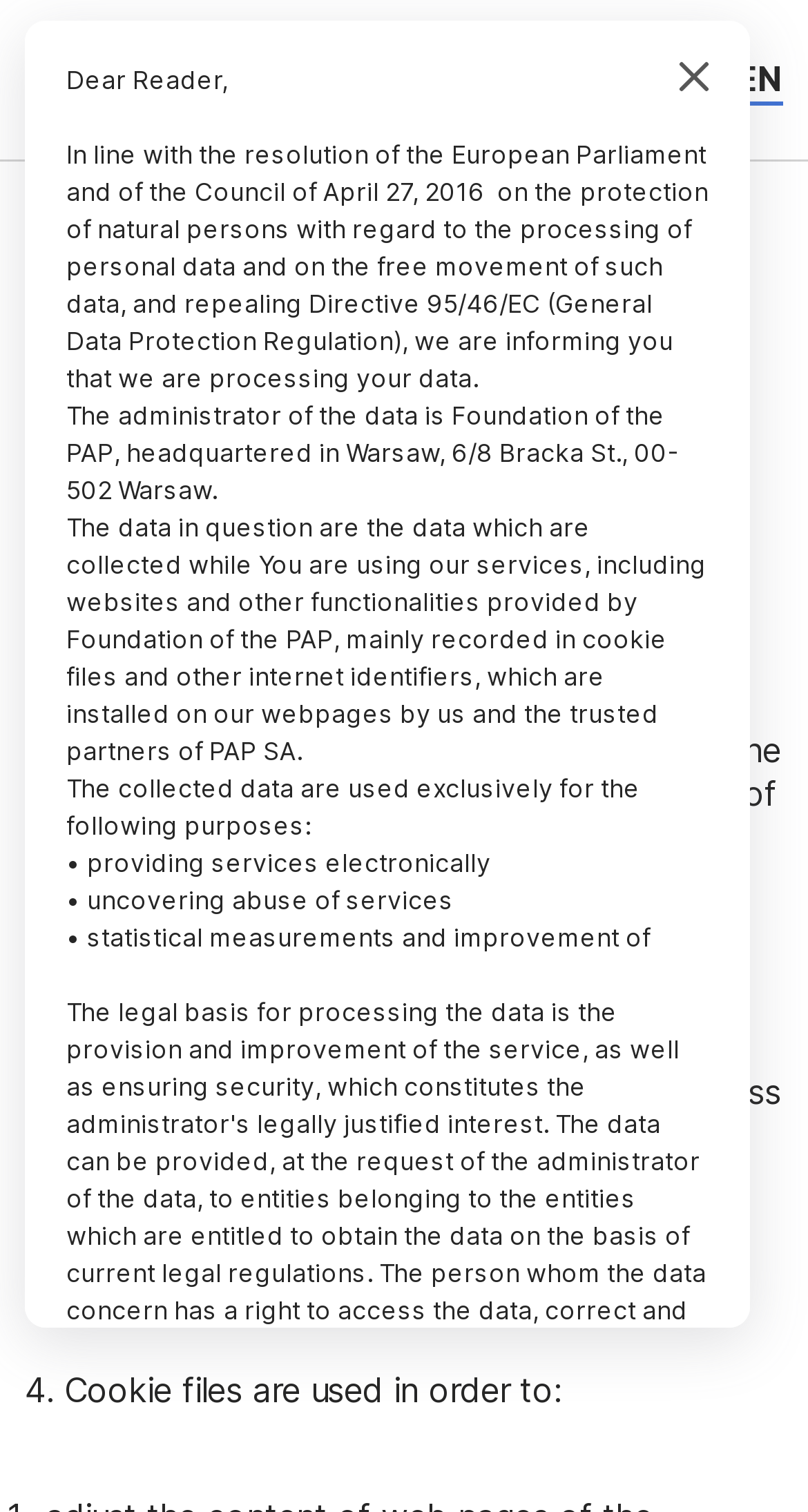What is the purpose of collecting data?
Refer to the image and offer an in-depth and detailed answer to the question.

I found the answer by reading the StaticText element '• statistical measurements and improvement of' with bounding box coordinates [0.082, 0.61, 0.805, 0.63].